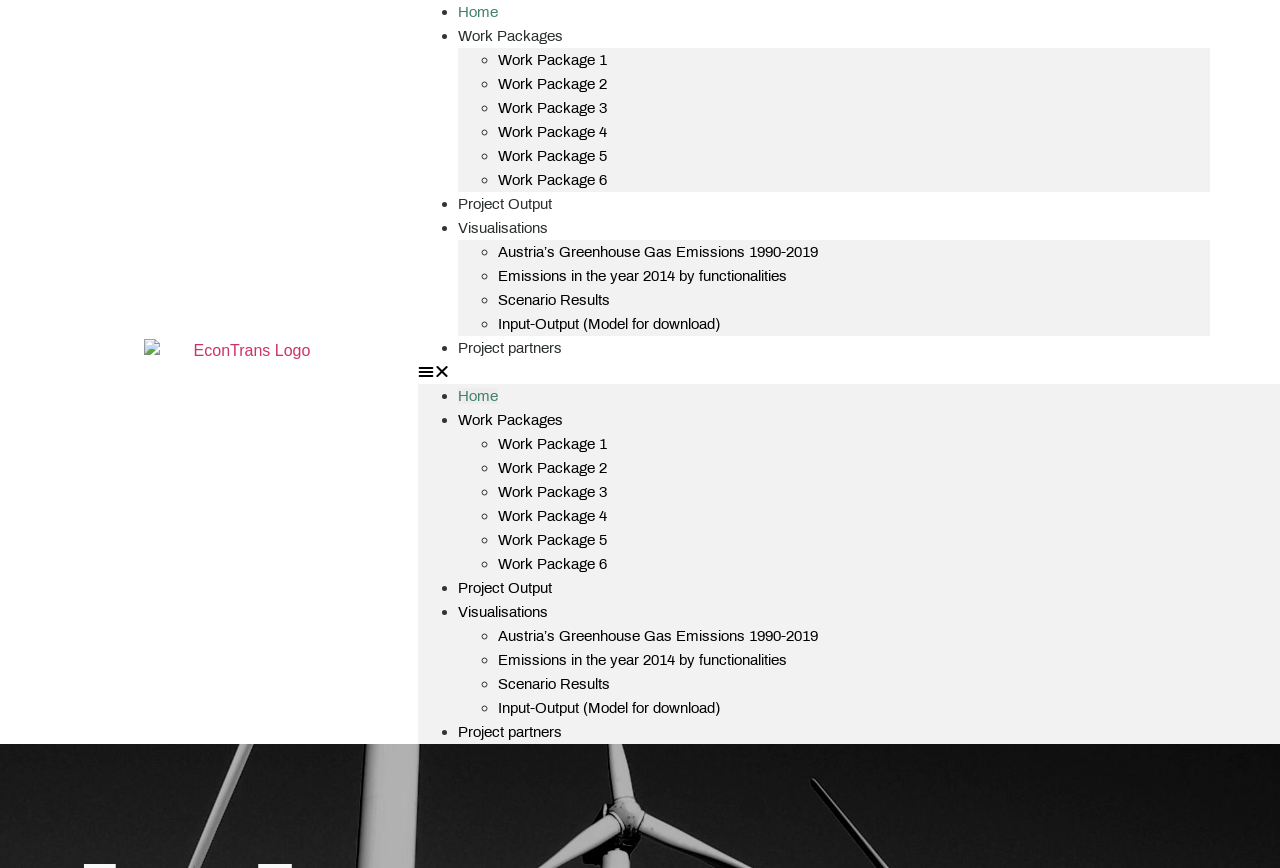Describe all the key features and sections of the webpage thoroughly.

The webpage is the EconTrans Project Website, featuring the EconTrans logo at the top-left corner. Below the logo, there are six list markers arranged horizontally, each followed by a hidden link to a Work Package (1-6). 

To the right of the list markers, there are five main links: Project Output, Visualisations, and Project partners. The Visualisations link has a dropdown menu with four hidden links to specific visualisation pages, including Austria’s Greenhouse Gas Emissions, Emissions in 2014, Scenario Results, and Input-Output Model.

At the top-right corner, there is a Menu Toggle button. The overall layout is organized, with clear headings and concise text.